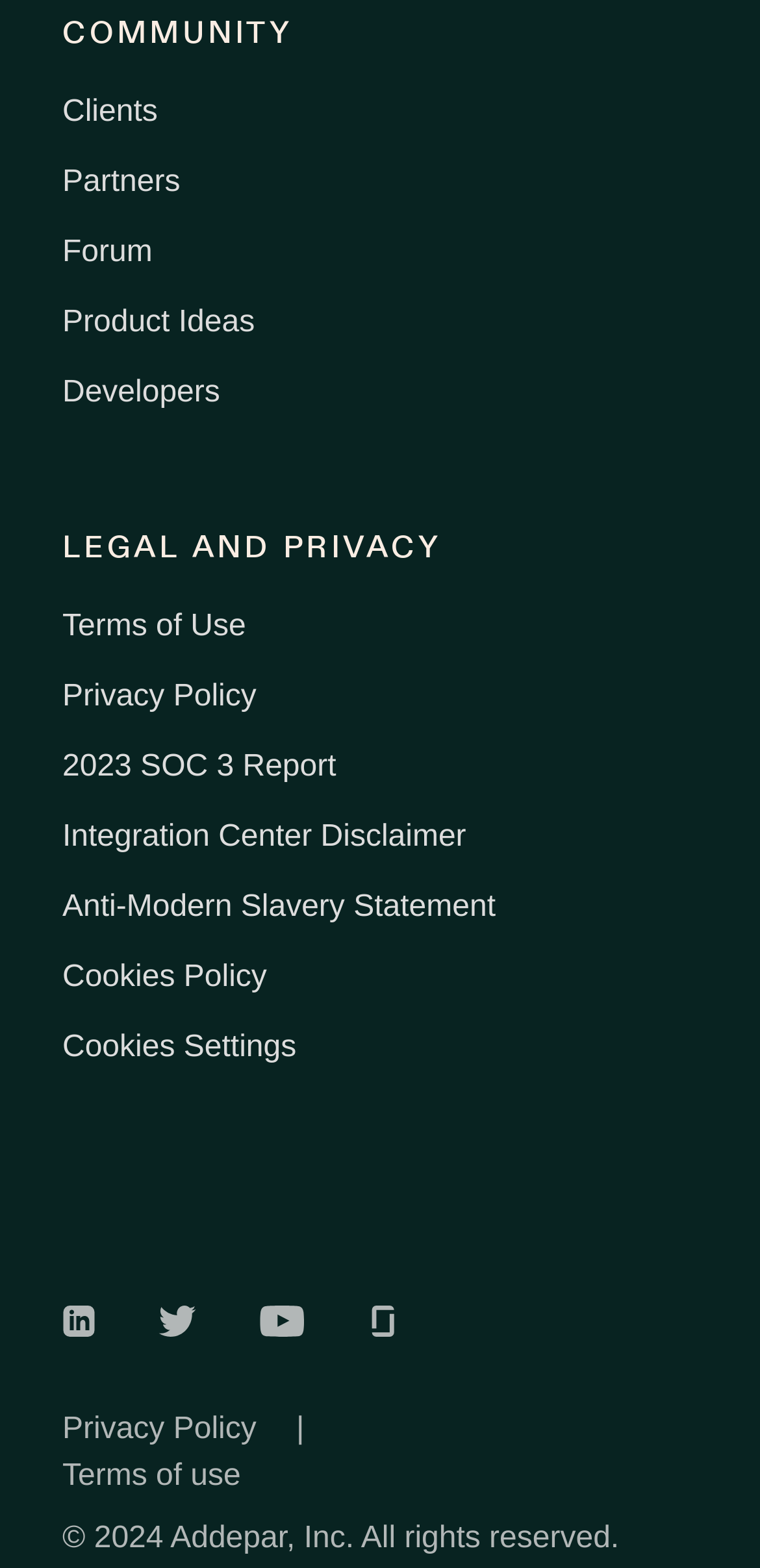Respond with a single word or short phrase to the following question: 
What is the copyright year mentioned at the bottom of the page?

2024